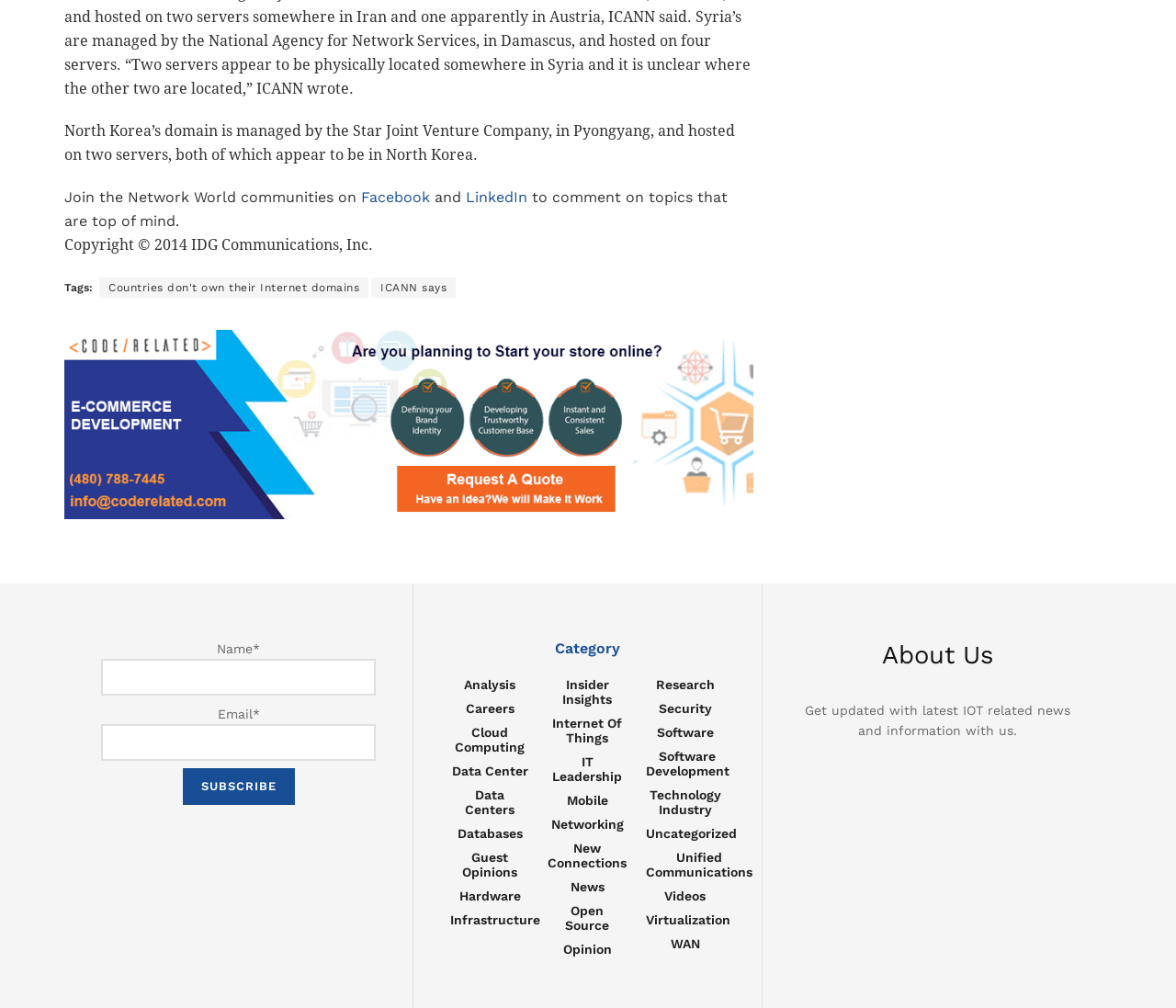Using the element description: "parent_node: Name* name="submit" value="Subscribe"", determine the bounding box coordinates for the specified UI element. The coordinates should be four float numbers between 0 and 1, [left, top, right, bottom].

[0.155, 0.763, 0.25, 0.799]